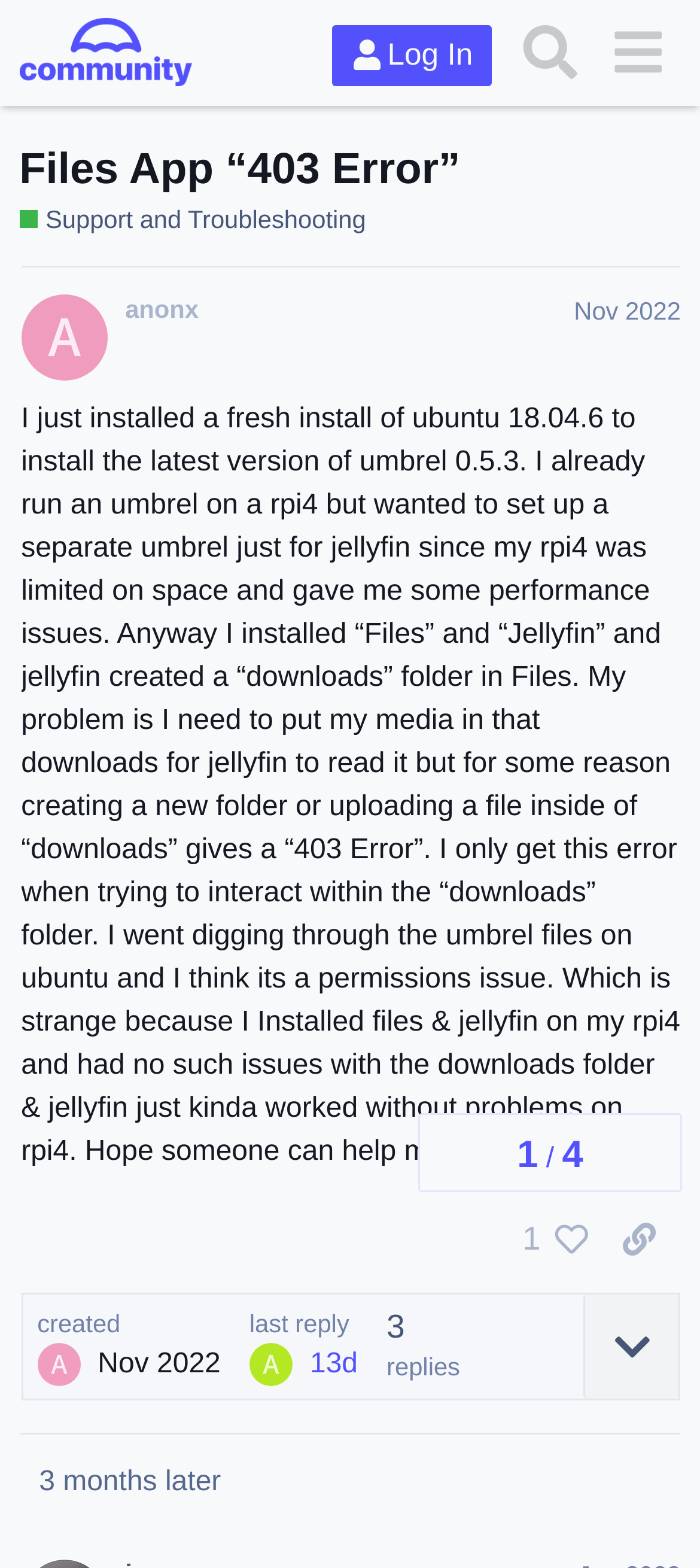Please predict the bounding box coordinates (top-left x, top-left y, bottom-right x, bottom-right y) for the UI element in the screenshot that fits the description: Next step

None